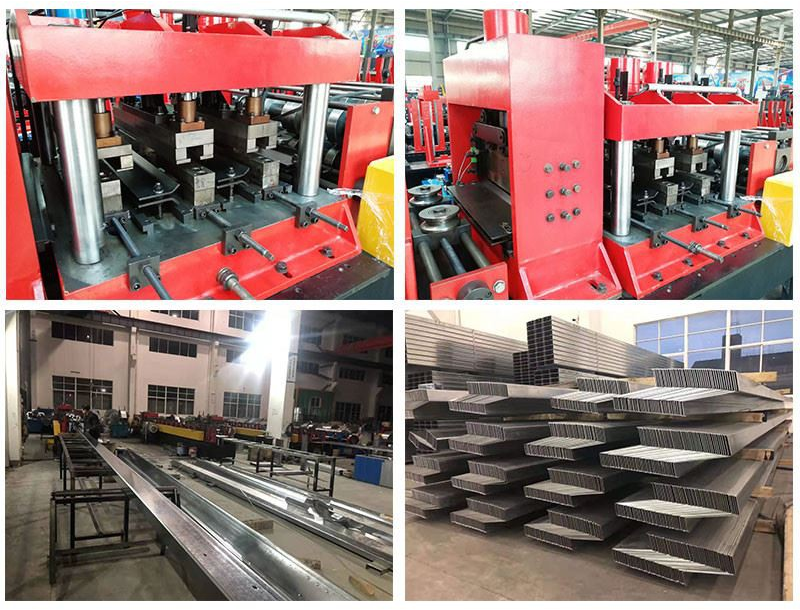What is emphasized in the manufacturing process?
From the details in the image, answer the question comprehensively.

The entire visual captures a dynamic workflow, highlighting stages from machinery operation to the collection of formed materials, emphasizing the efficiency and intricate nature of modern manufacturing processes, showcasing a systematic and precise approach to metal fabrication.